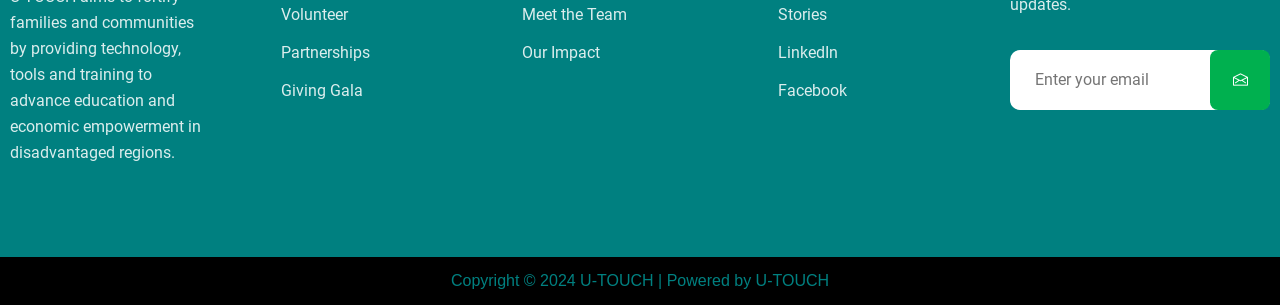How many social media links are available?
Answer with a single word or short phrase according to what you see in the image.

2